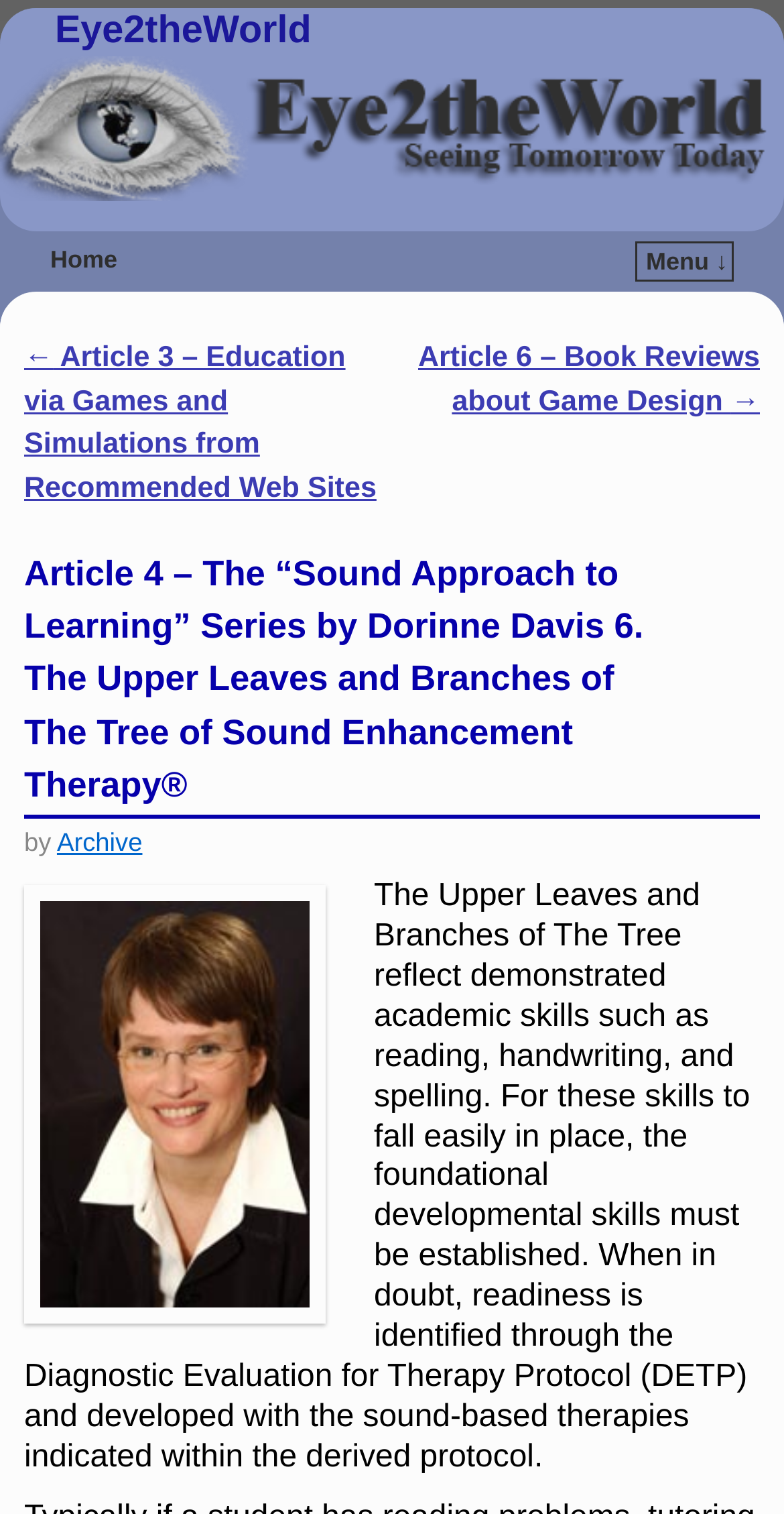Produce an extensive caption that describes everything on the webpage.

The webpage is about an article titled "Article 4 – The “Sound Approach to Learning” Series by Dorinne Davis 6. The Upper Leaves and Branches of The Tree of Sound Enhancement Therapy®". At the top, there is a heading "Eye2theWorld" which is also a link, accompanied by an image with the same name. Below this, there is a link to "Home" on the left and a link to "Menu ↓" on the right.

Further down, there are two links, "Skip to primary content" and "Skip to secondary content", which are positioned side by side. Below these links, there is a heading "Post navigation" with two links, "← Article 3 – Education via Games and Simulations from Recommended Web Sites" and "Article 6 – Book Reviews about Game Design →", which are positioned side by side.

The main content of the article is headed by a header "Article 4 – The “Sound Approach to Learning” Series by Dorinne Davis 6. The Upper Leaves and Branches of The Tree of Sound Enhancement Therapy®". Below this header, there is an image of Dorinne Davis, and a block of text that describes the Upper Leaves and Branches of The Tree, which reflect demonstrated academic skills such as reading, handwriting, and spelling. The text also explains that foundational developmental skills must be established for these skills to fall easily in place.